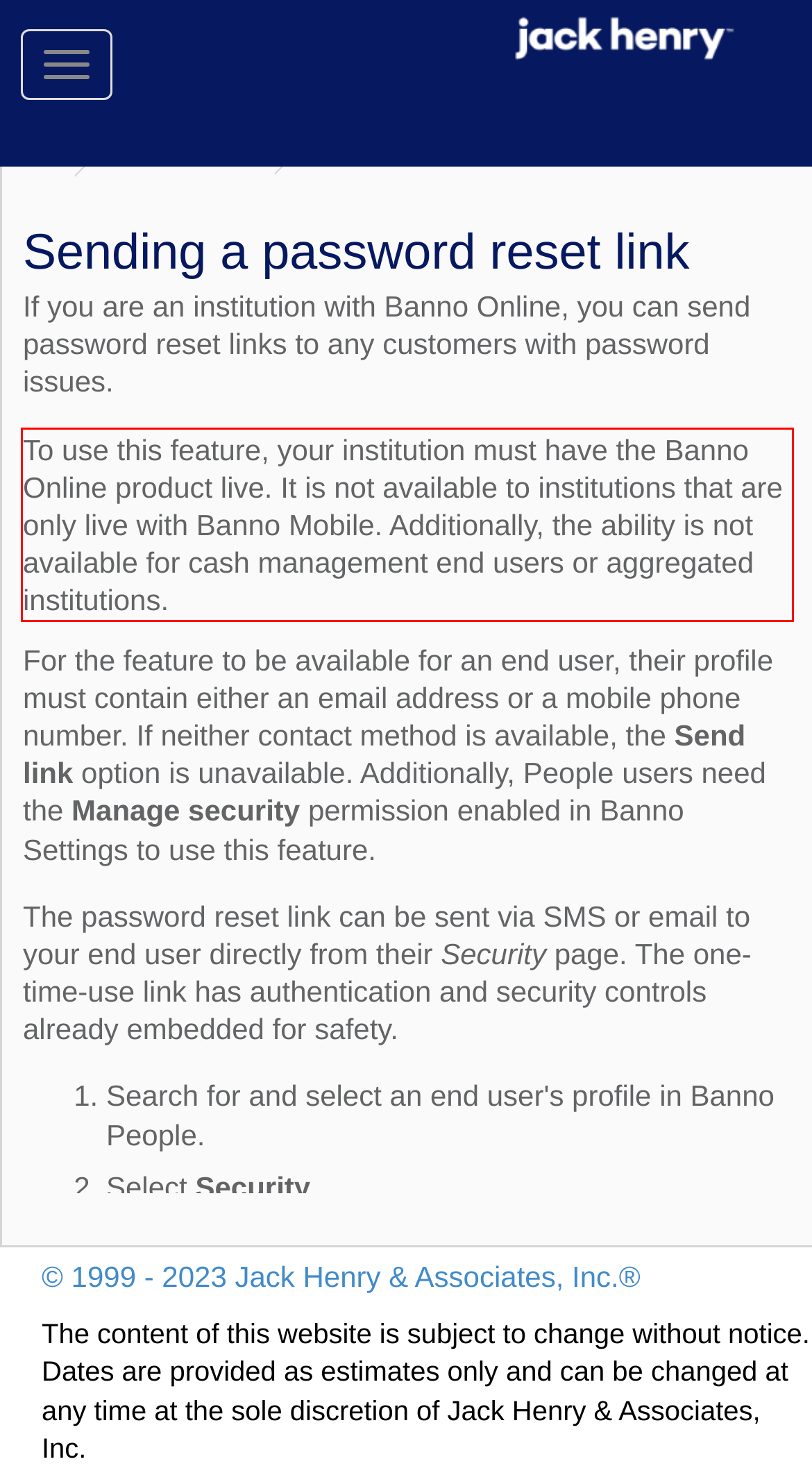You are presented with a webpage screenshot featuring a red bounding box. Perform OCR on the text inside the red bounding box and extract the content.

To use this feature, your institution must have the Banno Online product live. It is not available to institutions that are only live with Banno Mobile. Additionally, the ability is not available for cash management end users or aggregated institutions.